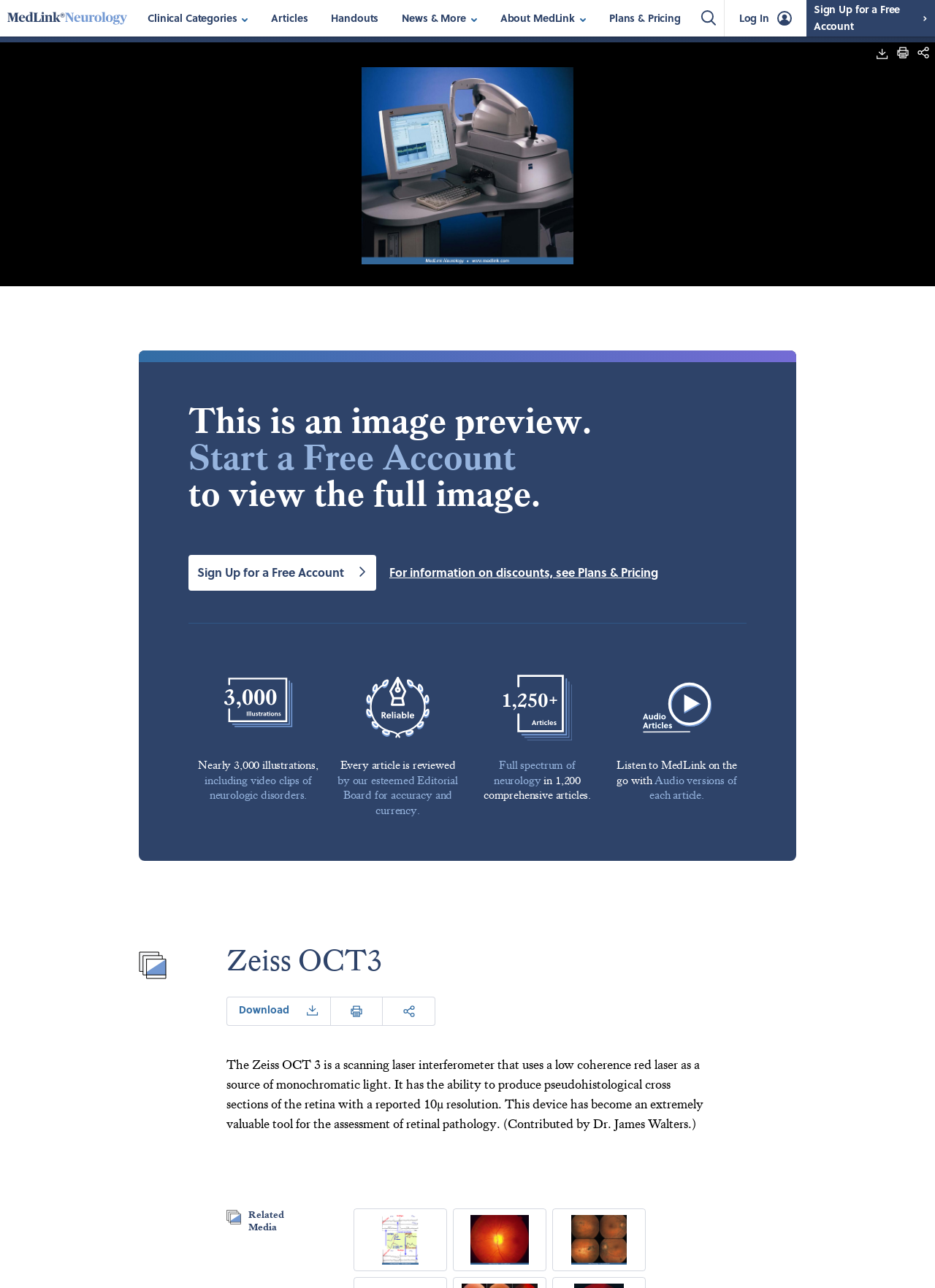What is the main topic of this website?
Using the image, answer in one word or phrase.

Neurology